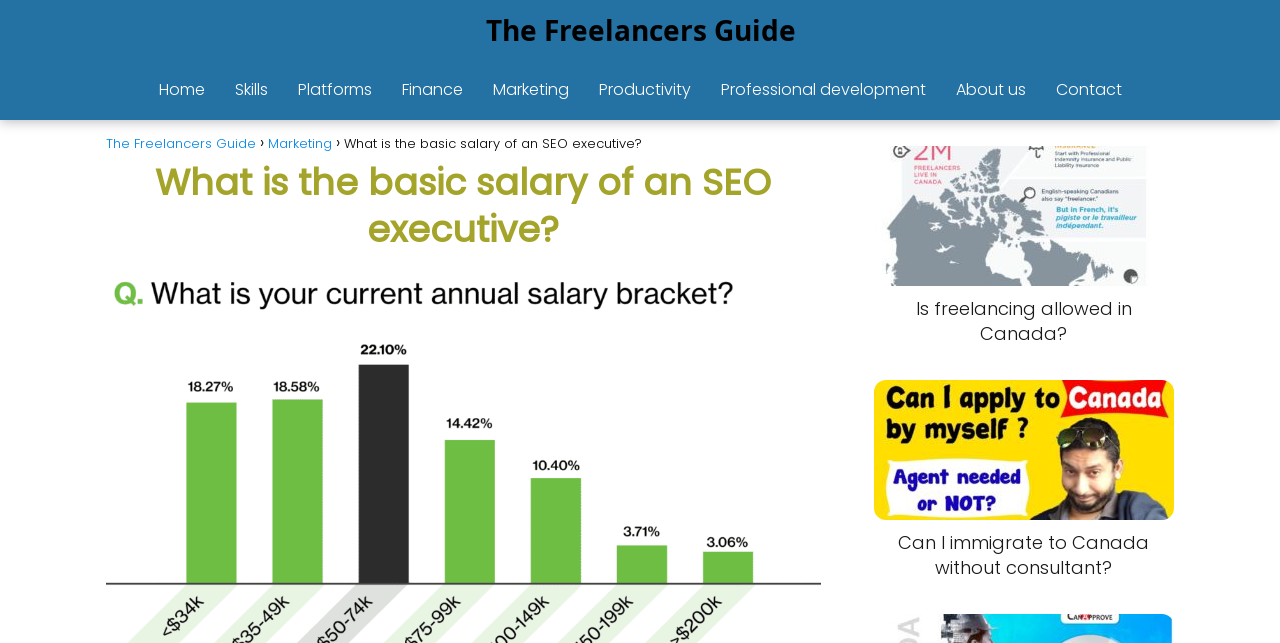Please specify the bounding box coordinates of the area that should be clicked to accomplish the following instruction: "check the salary of an SEO executive". The coordinates should consist of four float numbers between 0 and 1, i.e., [left, top, right, bottom].

[0.683, 0.227, 0.917, 0.539]